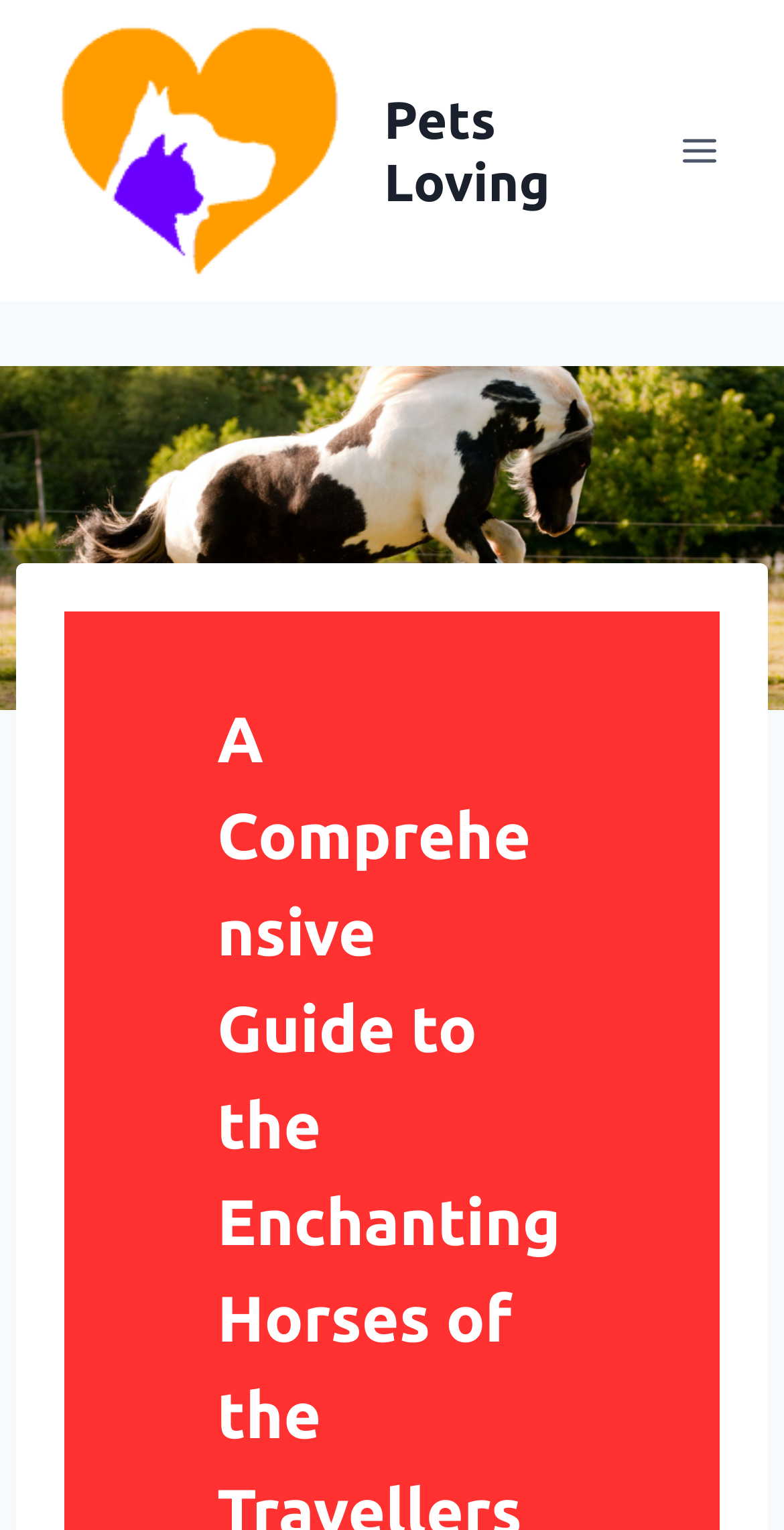Give the bounding box coordinates for the element described as: "Toggle Menu".

[0.844, 0.078, 0.938, 0.119]